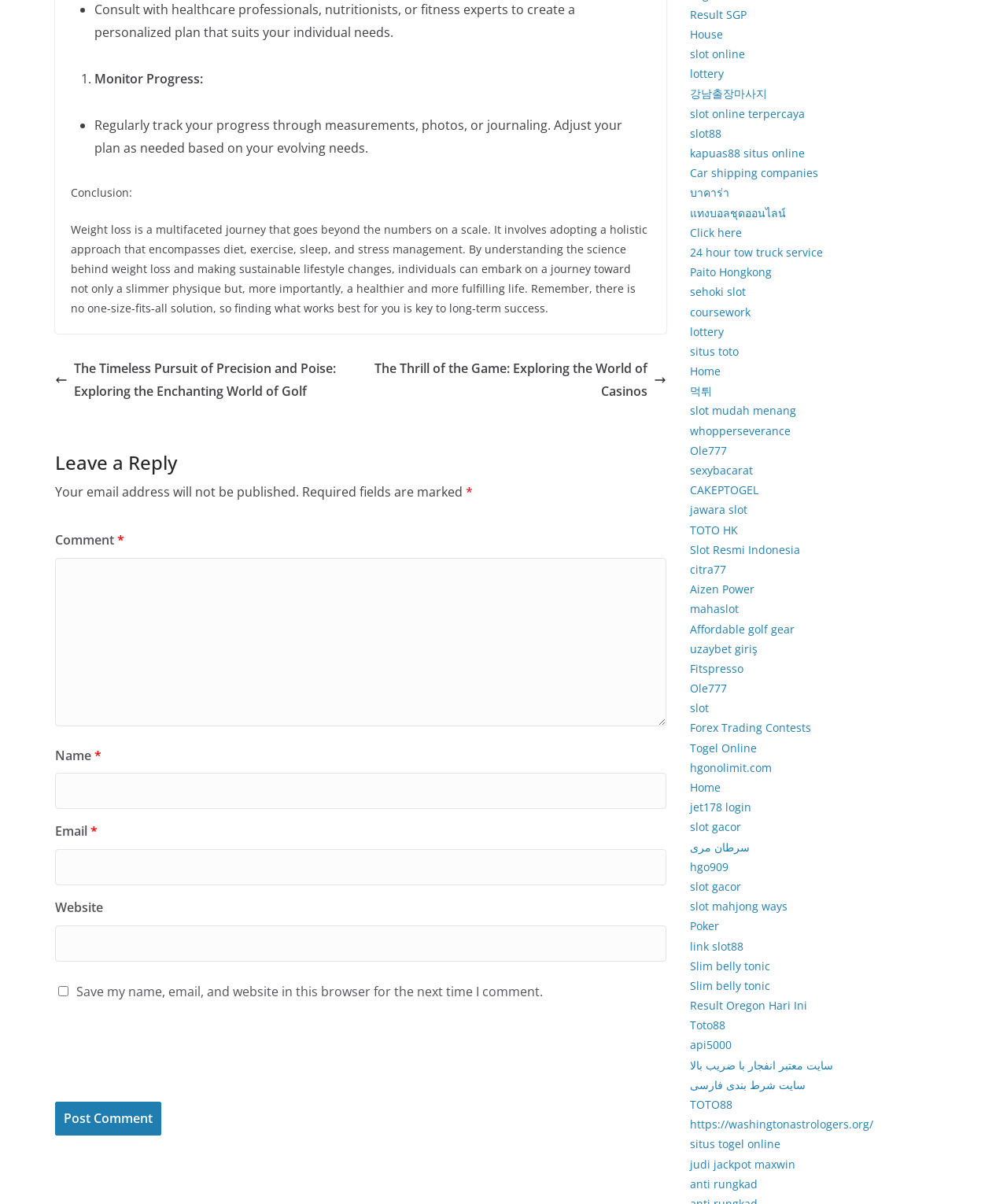Based on the element description, predict the bounding box coordinates (top-left x, top-left y, bottom-right x, bottom-right y) for the UI element in the screenshot: 24 hour tow truck service

[0.685, 0.203, 0.817, 0.216]